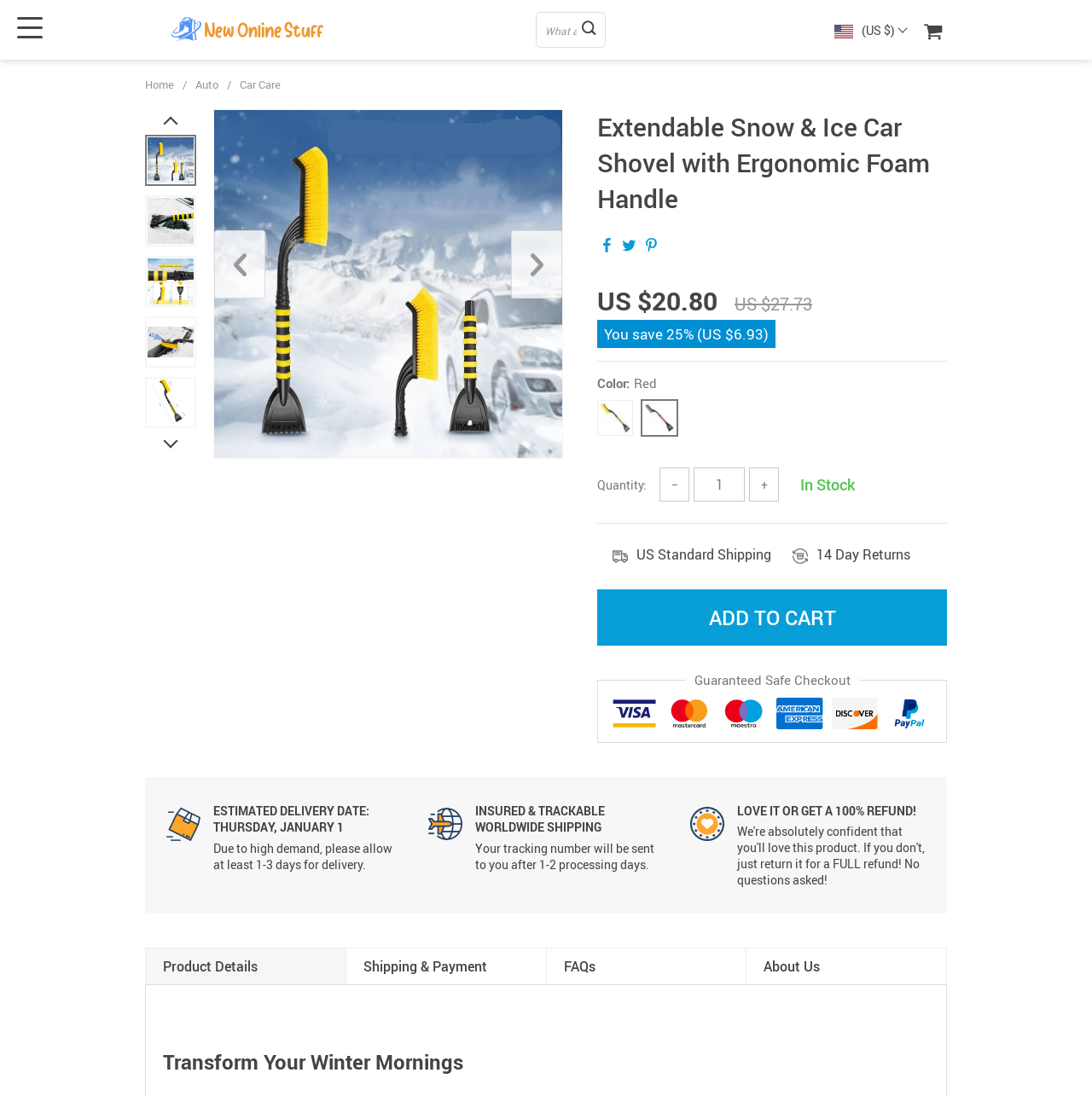Please find and generate the text of the main heading on the webpage.

Extendable Snow & Ice Car Shovel with Ergonomic Foam Handle